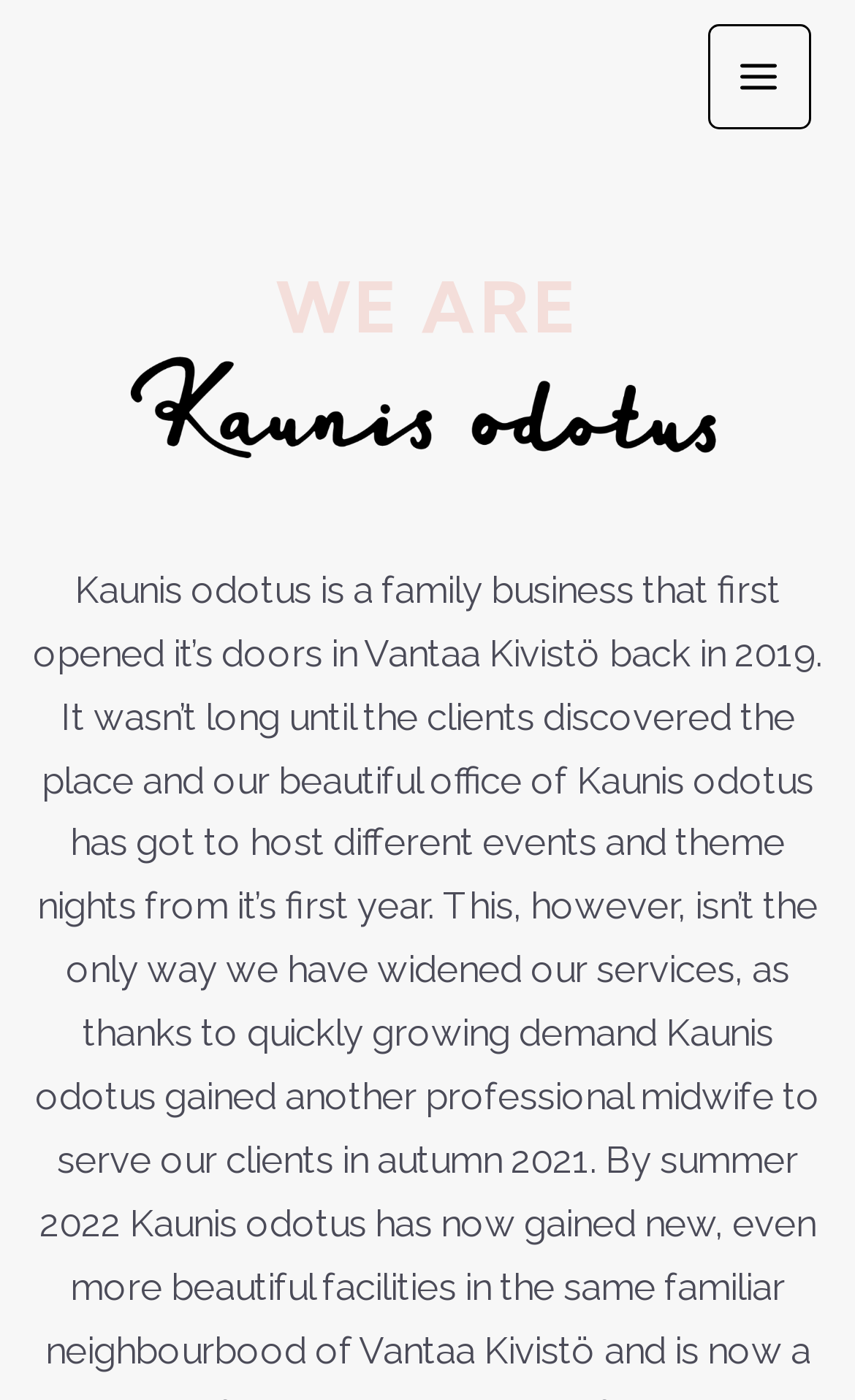Locate the UI element described by Main Menu and provide its bounding box coordinates. Use the format (top-left x, top-left y, bottom-right x, bottom-right y) with all values as floating point numbers between 0 and 1.

[0.827, 0.018, 0.949, 0.092]